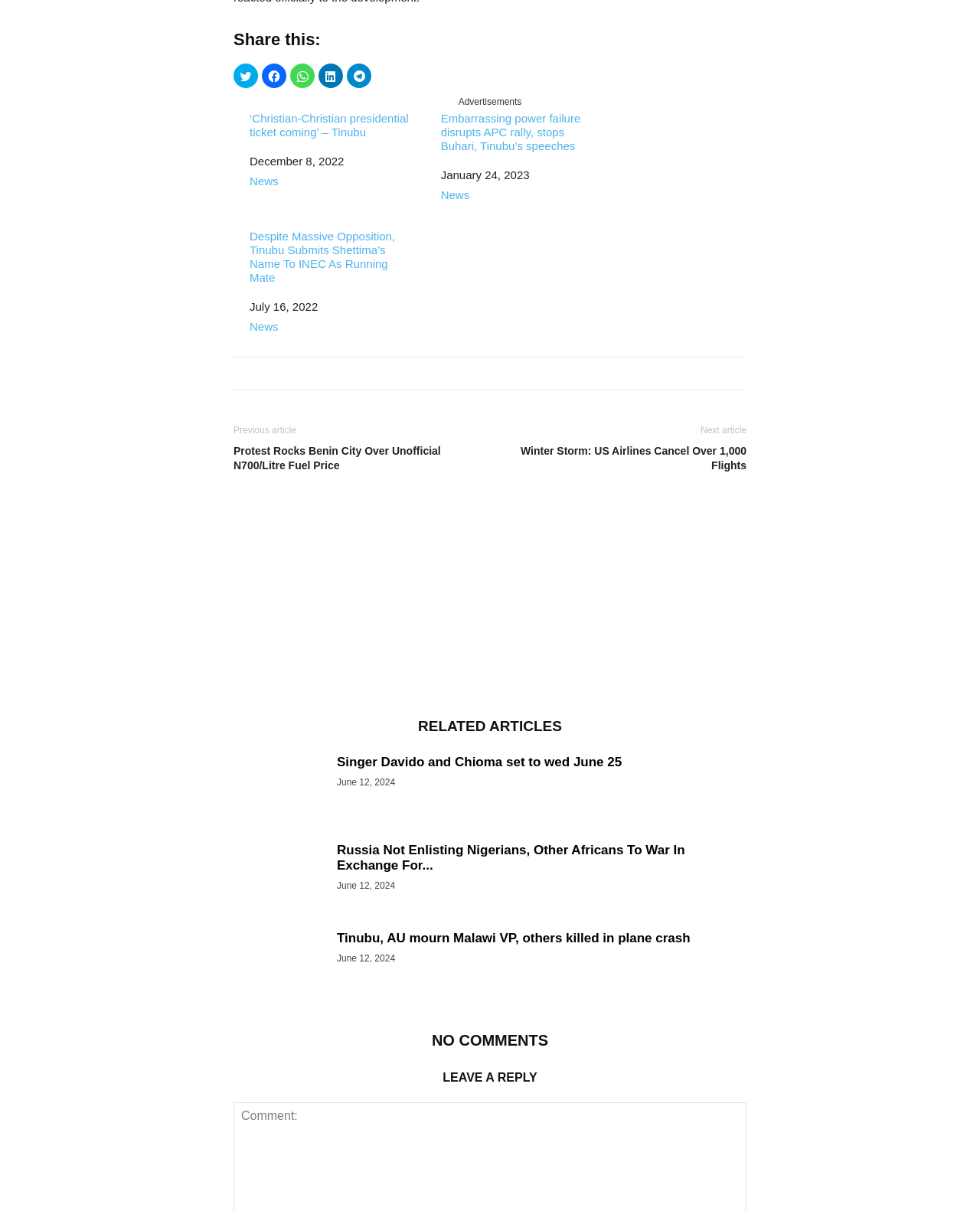Give a concise answer using one word or a phrase to the following question:
What is the purpose of the buttons at the top?

Share on social media